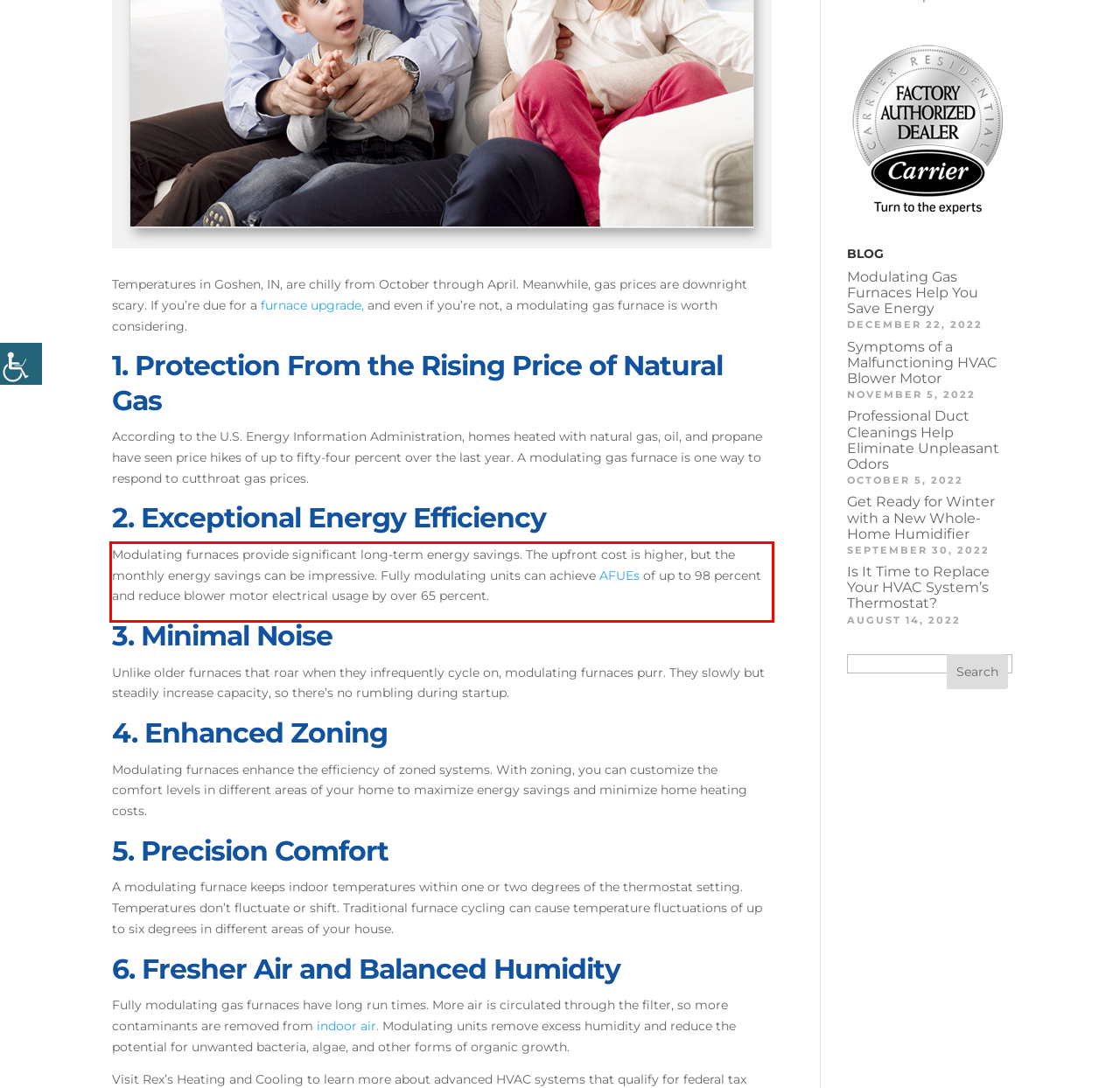Please perform OCR on the UI element surrounded by the red bounding box in the given webpage screenshot and extract its text content.

Modulating furnaces provide significant long-term energy savings. The upfront cost is higher, but the monthly energy savings can be impressive. Fully modulating units can achieve AFUEs of up to 98 percent and reduce blower motor electrical usage by over 65 percent.